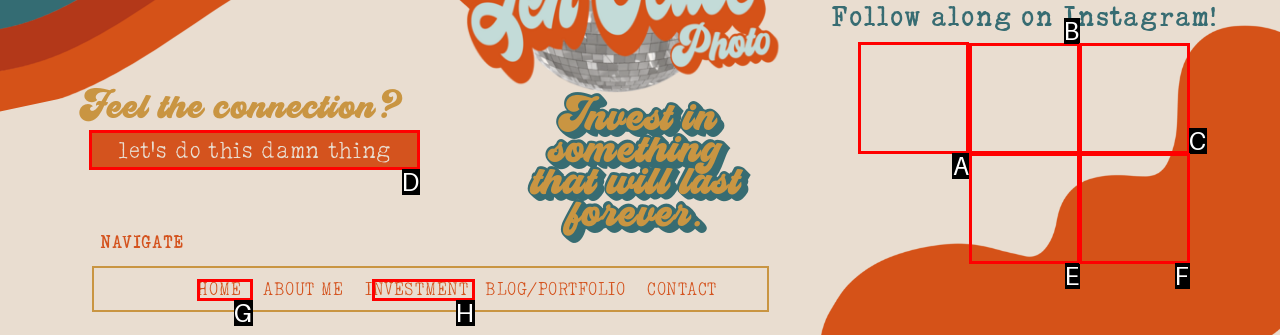Determine the letter of the element to click to accomplish this task: View carousel album shared on Thu May 30 2024. Respond with the letter.

A